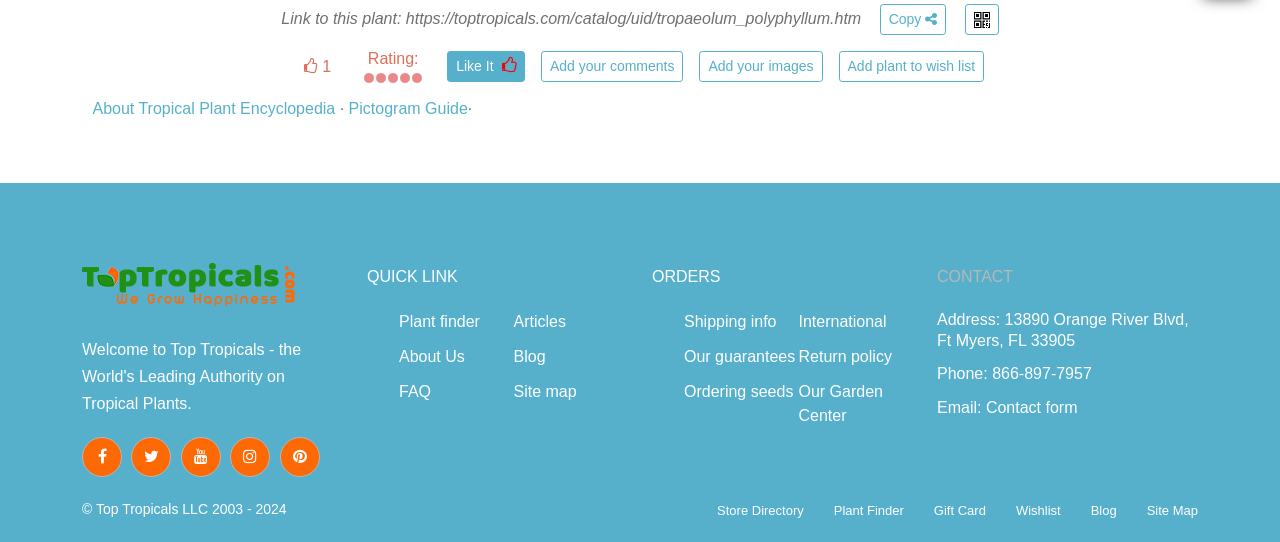Please locate the bounding box coordinates of the element that needs to be clicked to achieve the following instruction: "Visit About Tropical Plant Encyclopedia". The coordinates should be four float numbers between 0 and 1, i.e., [left, top, right, bottom].

[0.072, 0.184, 0.262, 0.216]